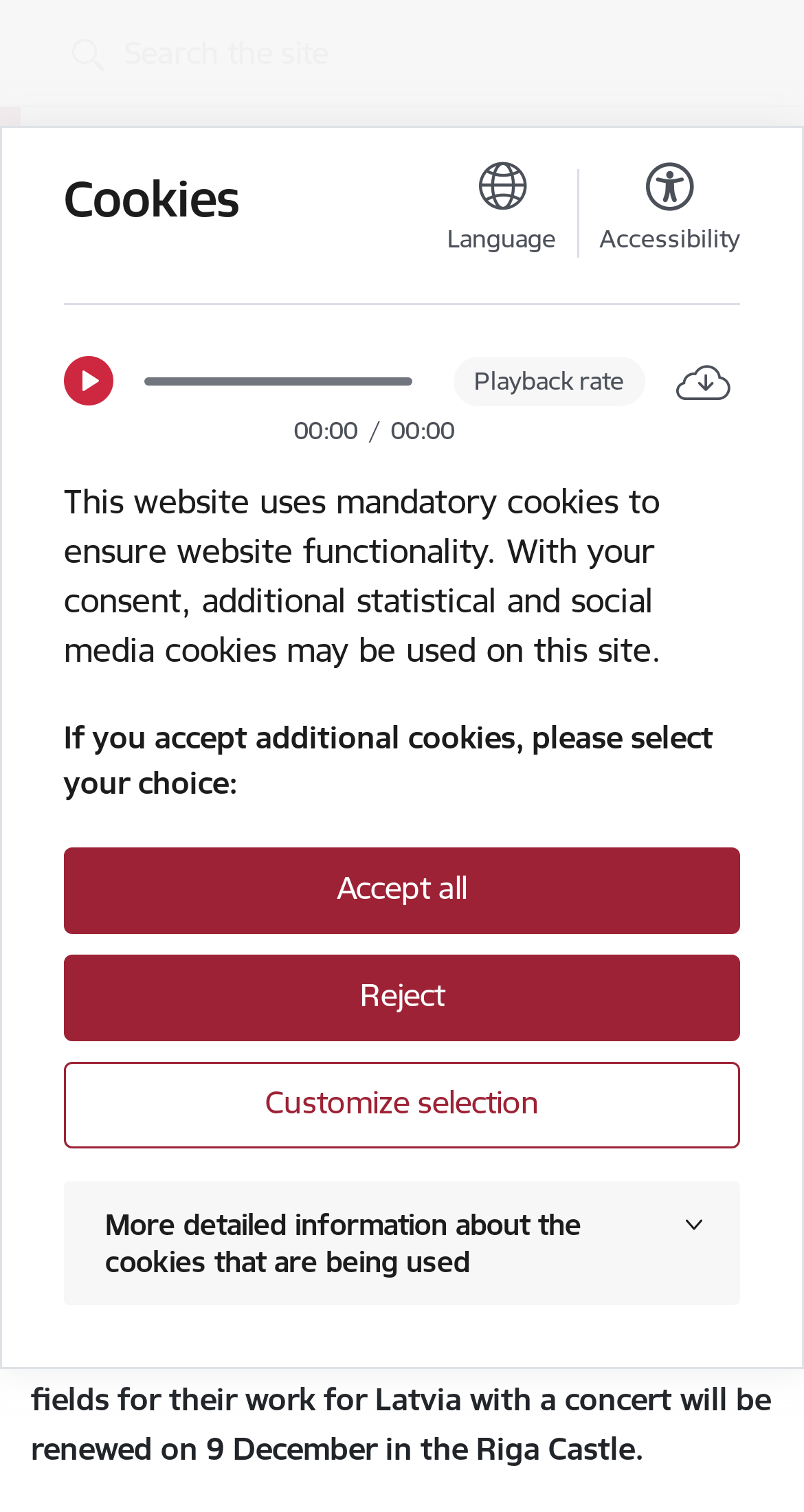Who is the president mentioned in the article?
Give a one-word or short-phrase answer derived from the screenshot.

Edgars Rinkēvičs